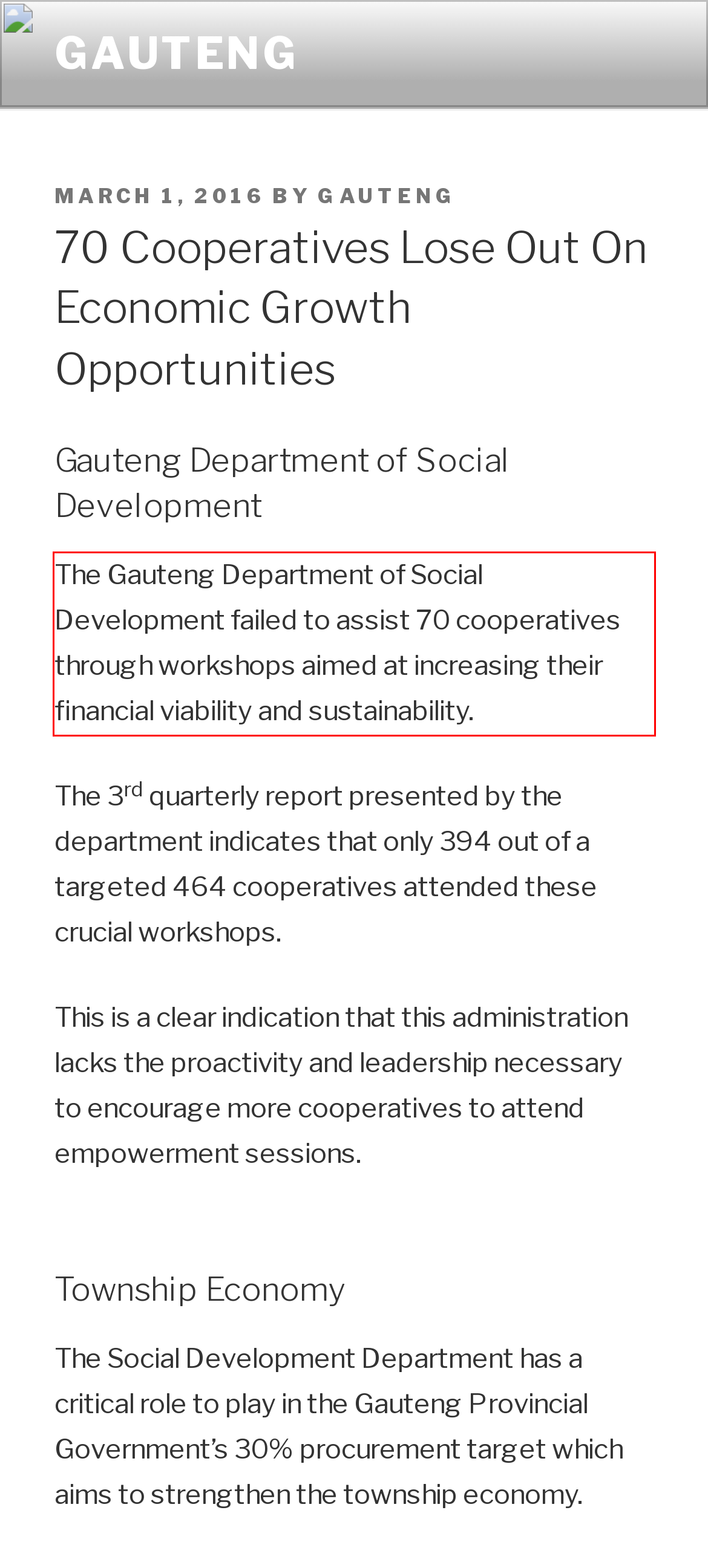Within the screenshot of the webpage, locate the red bounding box and use OCR to identify and provide the text content inside it.

The Gauteng Department of Social Development failed to assist 70 cooperatives through workshops aimed at increasing their financial viability and sustainability.